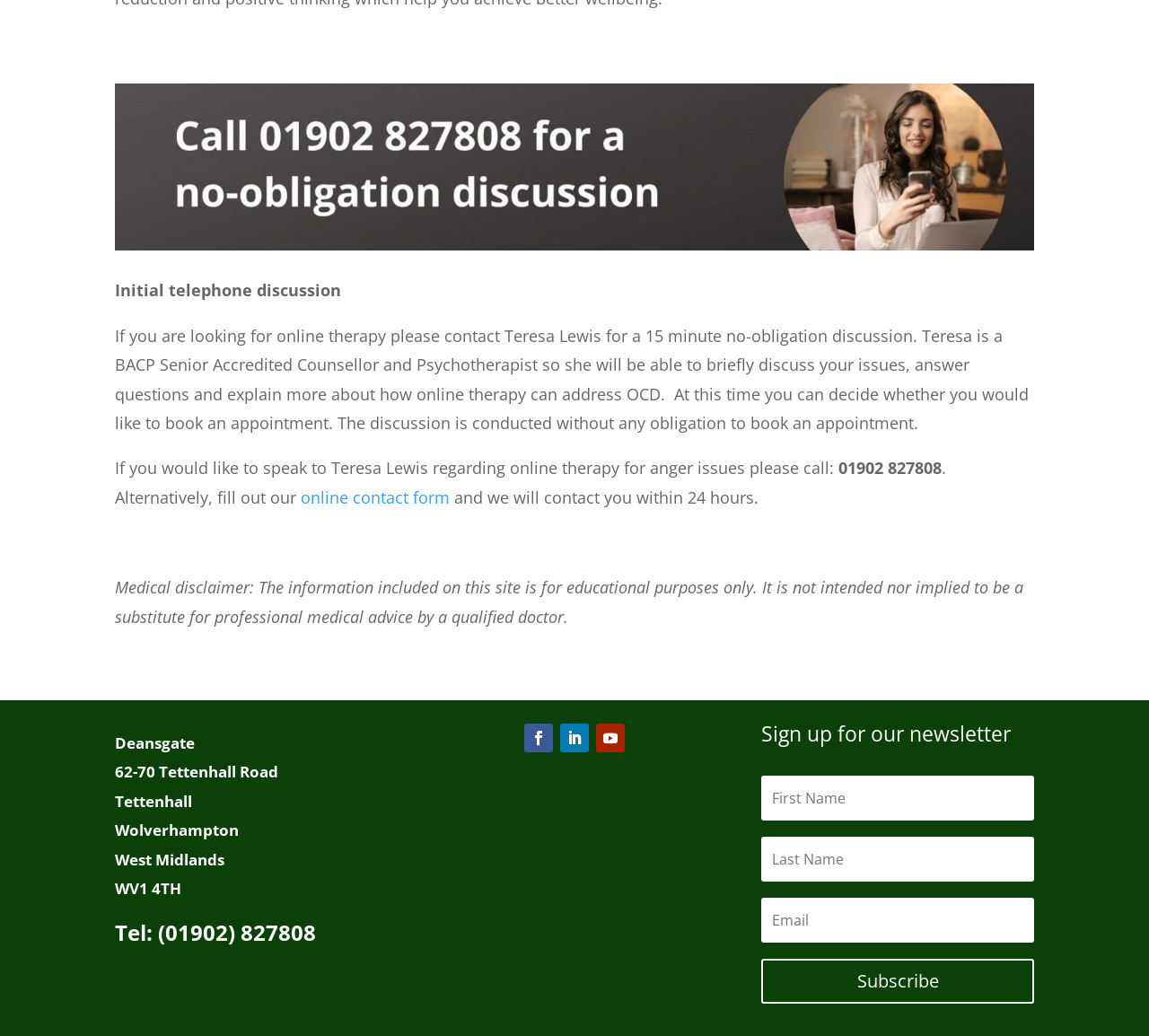Determine the bounding box coordinates for the clickable element to execute this instruction: "Click the online contact form link". Provide the coordinates as four float numbers between 0 and 1, i.e., [left, top, right, bottom].

[0.262, 0.469, 0.391, 0.49]